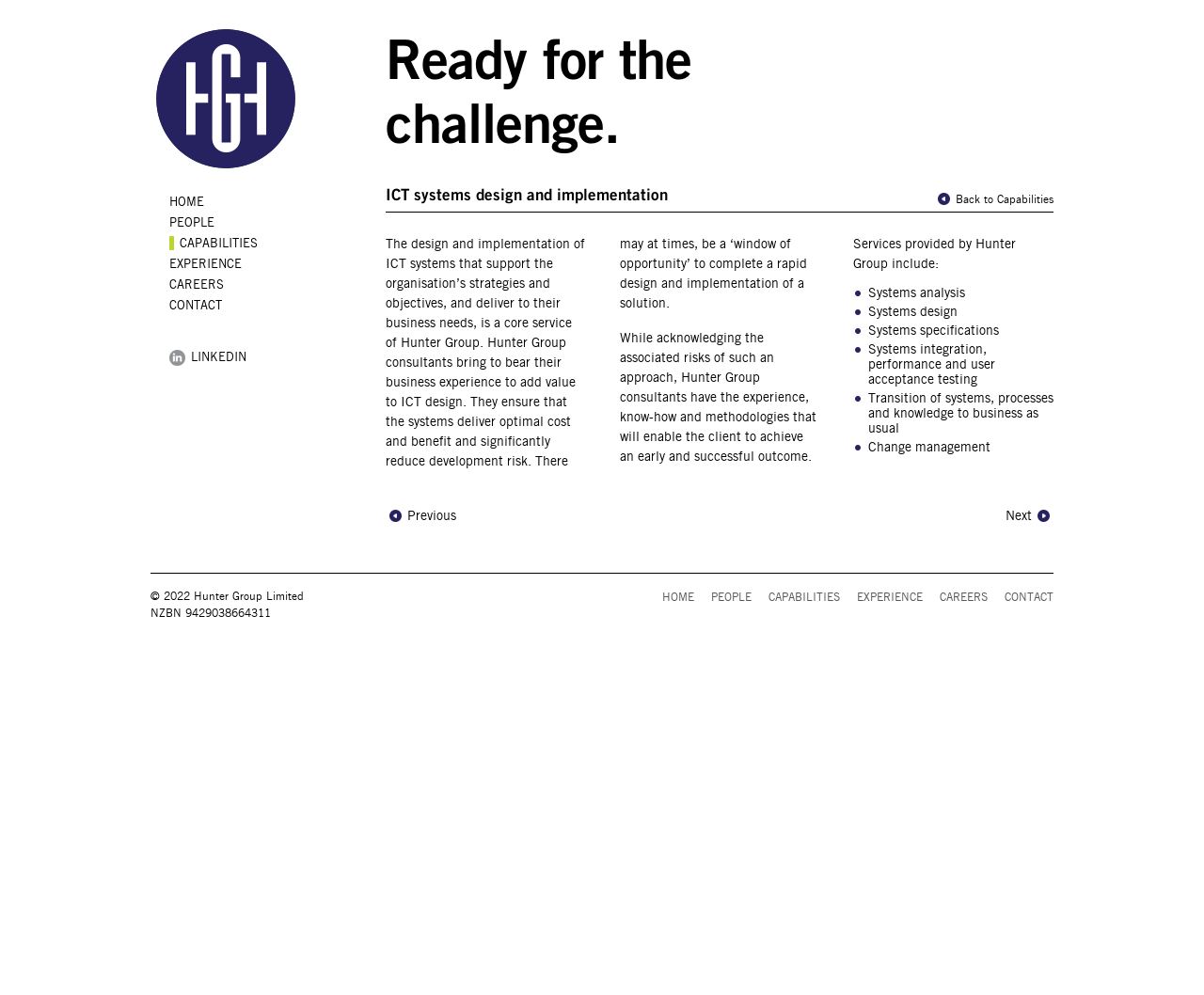Locate the bounding box of the UI element described in the following text: "Careers".

[0.769, 0.593, 0.82, 0.607]